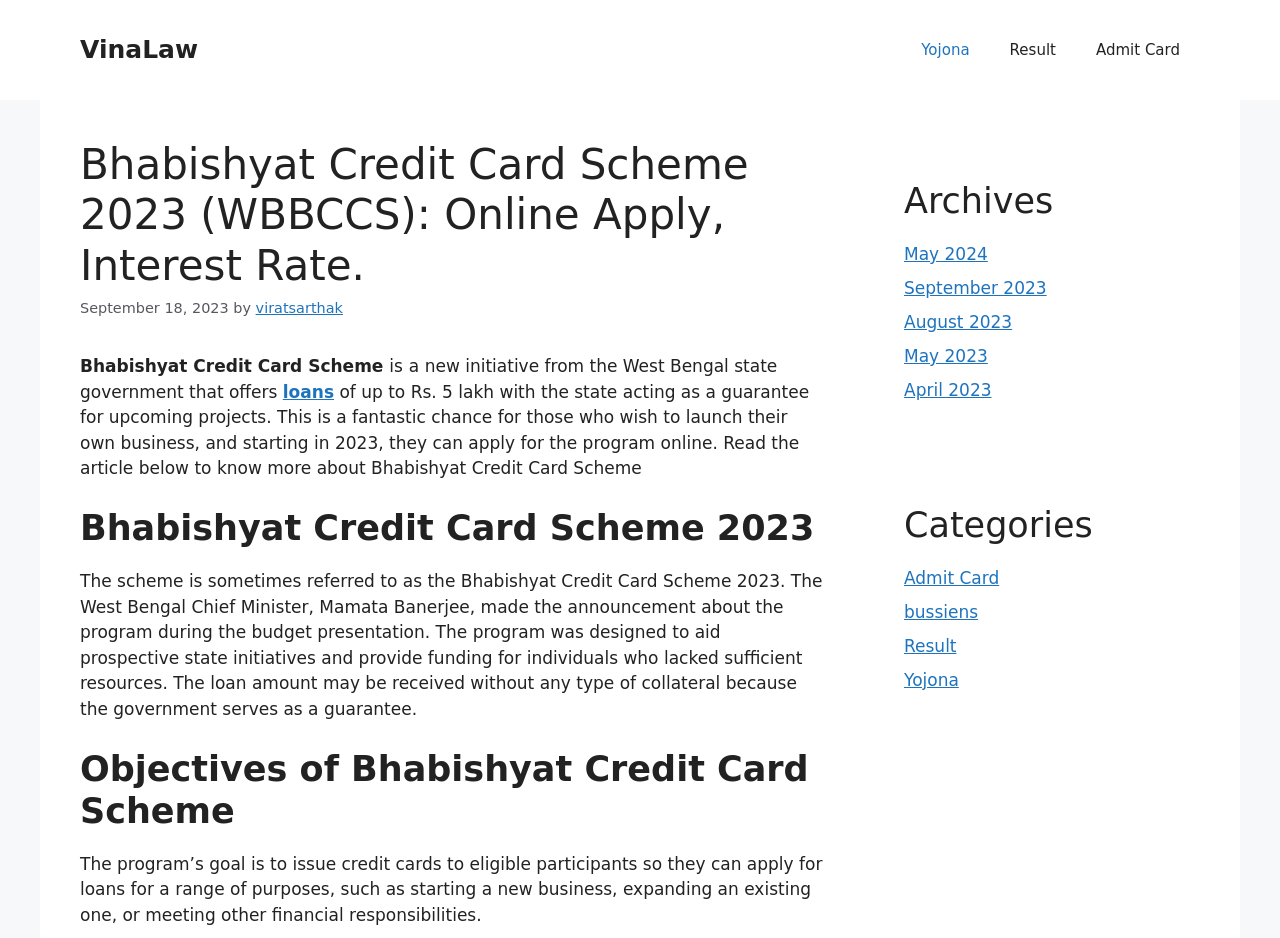What is the name of the credit card scheme?
Using the screenshot, give a one-word or short phrase answer.

Bhabishyat Credit Card Scheme